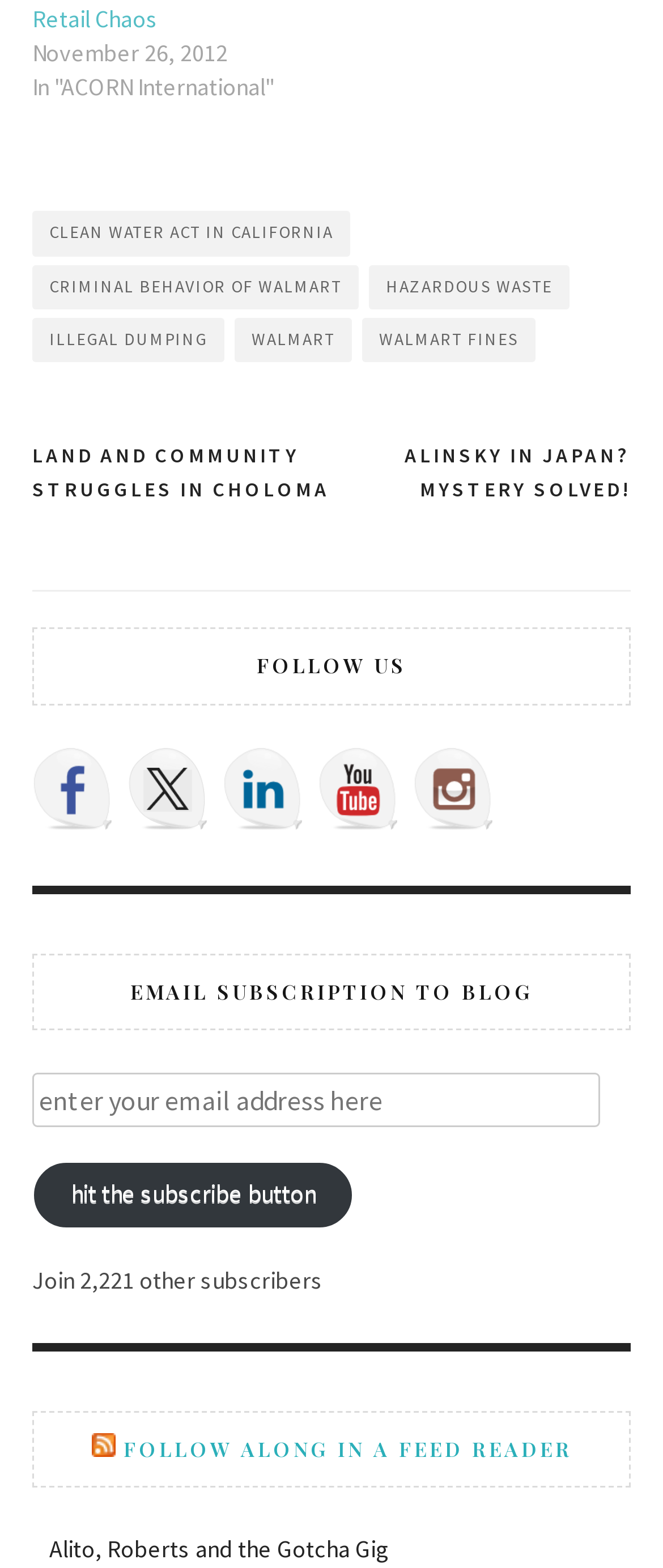Please find the bounding box coordinates for the clickable element needed to perform this instruction: "Click on the 'RSS' link to follow along in a feed reader".

[0.137, 0.915, 0.173, 0.932]